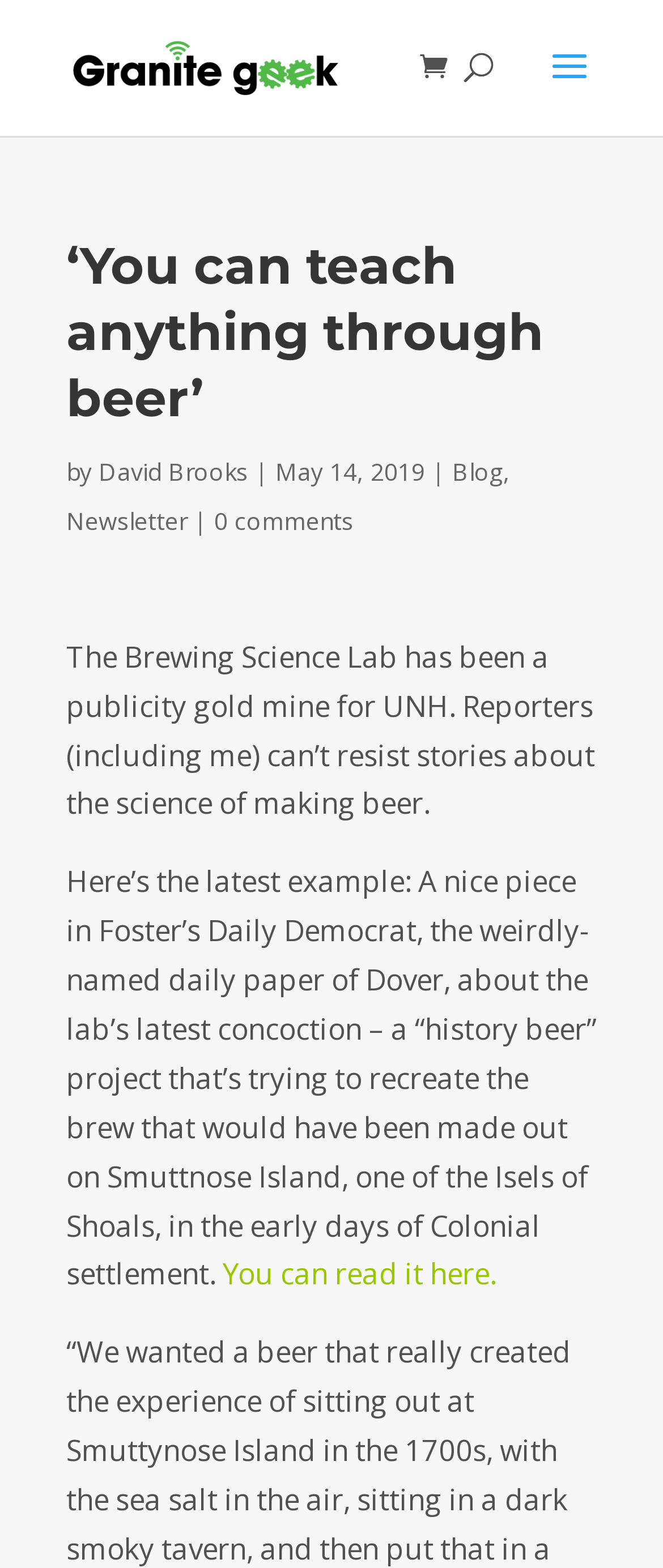How many comments does the article have?
Look at the image and respond with a one-word or short phrase answer.

0